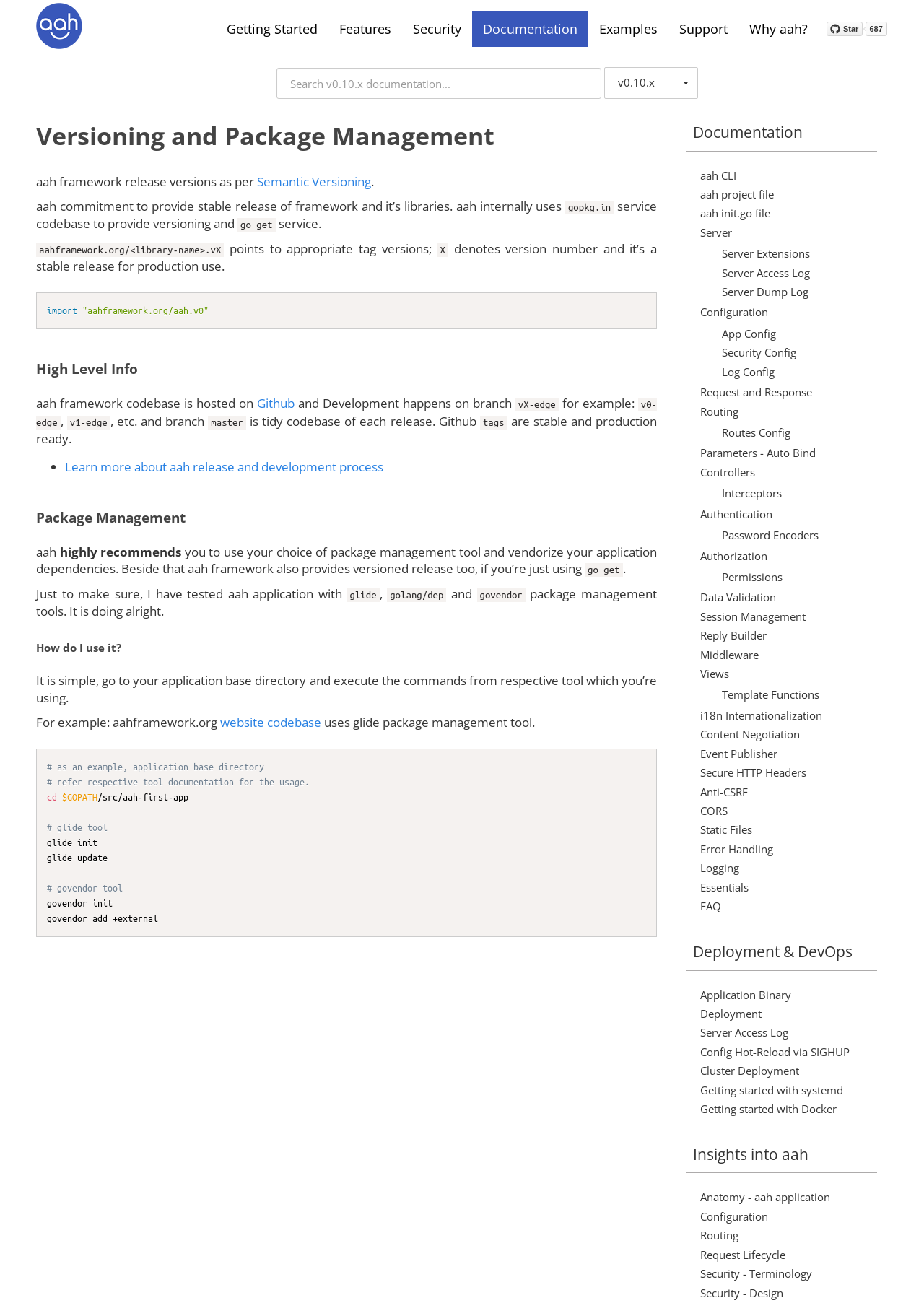Please find the bounding box coordinates of the element's region to be clicked to carry out this instruction: "Copy the code snippet".

[0.677, 0.229, 0.709, 0.238]